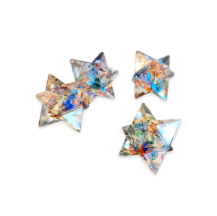Offer an in-depth caption for the image.

This image showcases a set of four beautifully crafted Mixed Stone Orgonite Merkaba stars, each exhibiting a stunning array of colors and intricate patterns that catch the light. The star-shaped designs highlight the unique properties of orgonite, known for its potential to balance energy and promote harmony. These colorful pieces are not just decorative; they also serve a spiritual purpose, often used in meditation and healing practices. The vibrant hues reflect a blend of natural stones, adding a touch of nature’s artistry to any space. Perfect for enhancing your home decor or as a thoughtful gift for those interested in alternative healing and wellness.